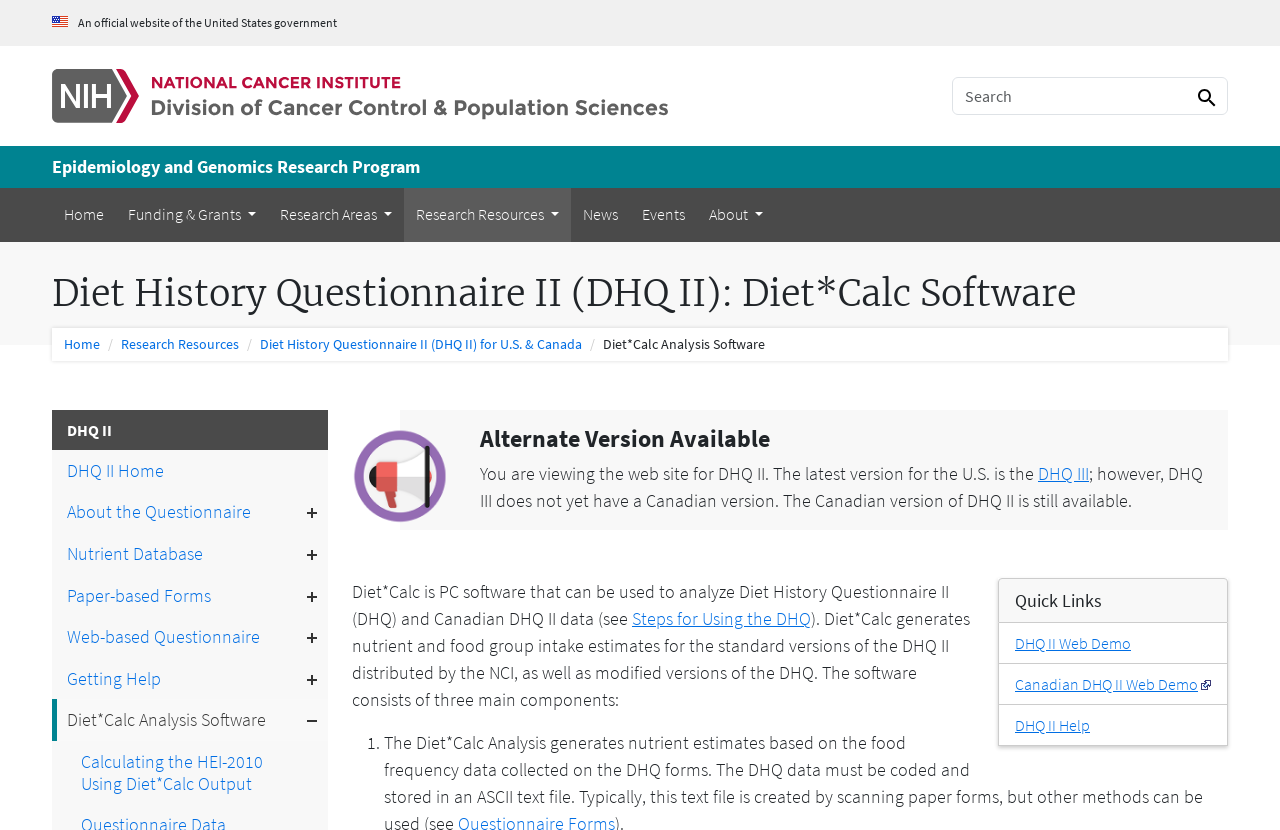Describe the webpage in detail, including text, images, and layout.

The webpage is about the Diet*Calc software, which is used to analyze Diet History Questionnaire (DHQ II) data and provide nutrient and food group intake estimates. At the top of the page, there is an official government website notification, accompanied by a link to "Go to DCCPS" and a search bar. Below this, there are several navigation buttons, including "Home", "Funding & Grants", "Research Areas", "Research Resources", "News", "Events", and "About".

The main content of the page is divided into several sections. The first section has a heading "Diet History Questionnaire II (DHQ II): Diet*Calc Software" and a breadcrumb navigation menu. Below this, there are several links related to the DHQ II, including "DHQ II Home", "About the Questionnaire", "Nutrient Database", "Paper-based Forms", "Web-based Questionnaire", "Getting Help", and "Diet*Calc Analysis Software".

The next section has a heading "Alternate Version Available" and informs users that they are viewing the website for DHQ II, but a newer version, DHQ III, is available for the U.S. However, DHQ III does not yet have a Canadian version, and the Canadian version of DHQ II is still available.

There is also a "Quick Links" section with links to "DHQ II Web Demo", "Canadian DHQ II Web Demo", "External Web Site Policy", and "DHQ II Help". Additionally, there is a paragraph describing Diet*Calc software, which is PC software that can be used to analyze DHQ II and Canadian DHQ II data. The software generates nutrient and food group intake estimates and consists of three main components, which are listed below.

Overall, the webpage provides information and resources related to the Diet*Calc software and the Diet History Questionnaire II (DHQ II).